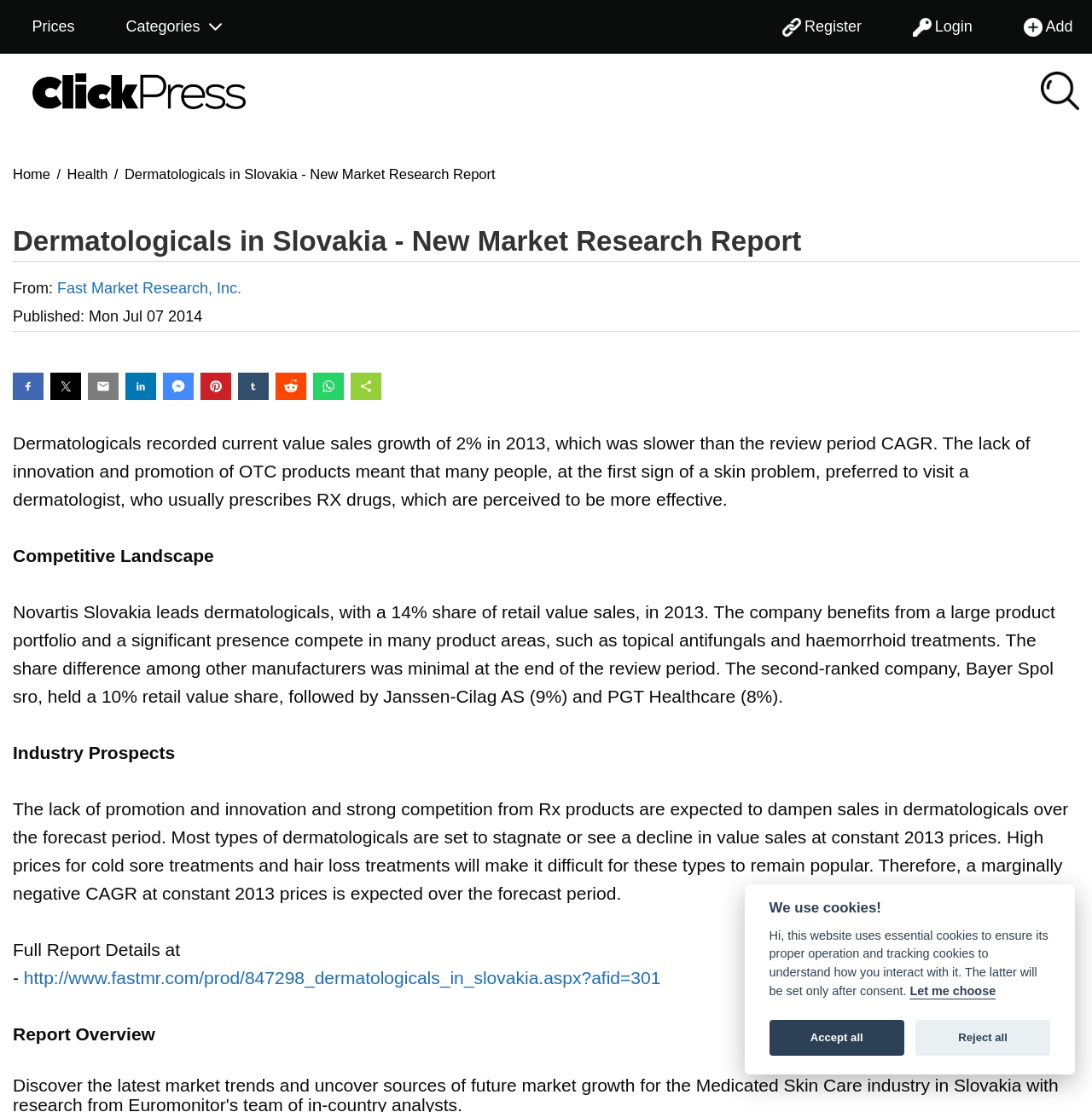Extract the bounding box coordinates for the HTML element that matches this description: "Reject all". The coordinates should be four float numbers between 0 and 1, i.e., [left, top, right, bottom].

[0.838, 0.917, 0.962, 0.949]